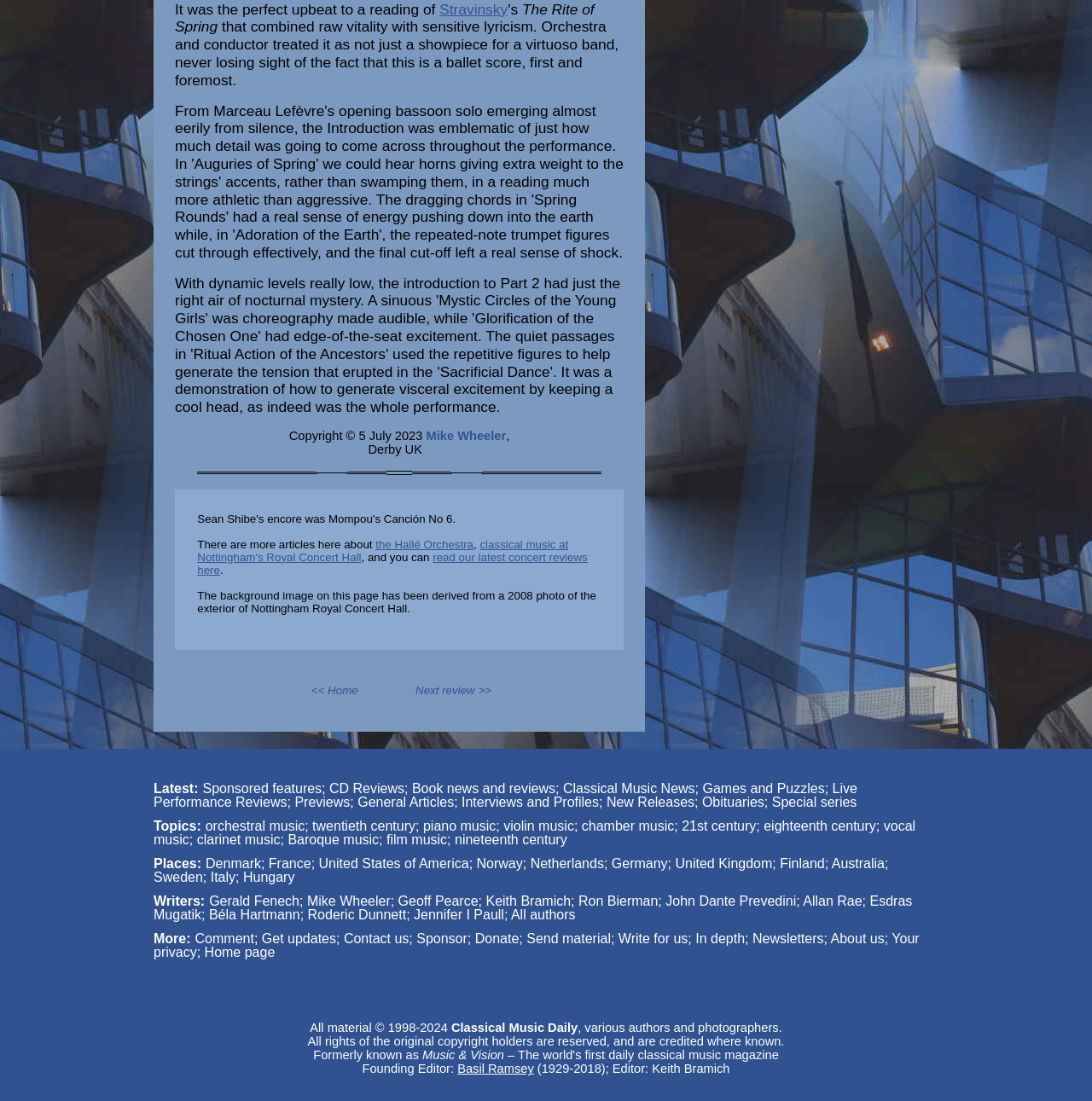Please determine the bounding box coordinates of the element to click in order to execute the following instruction: "Read the latest concert reviews". The coordinates should be four float numbers between 0 and 1, specified as [left, top, right, bottom].

[0.181, 0.5, 0.538, 0.523]